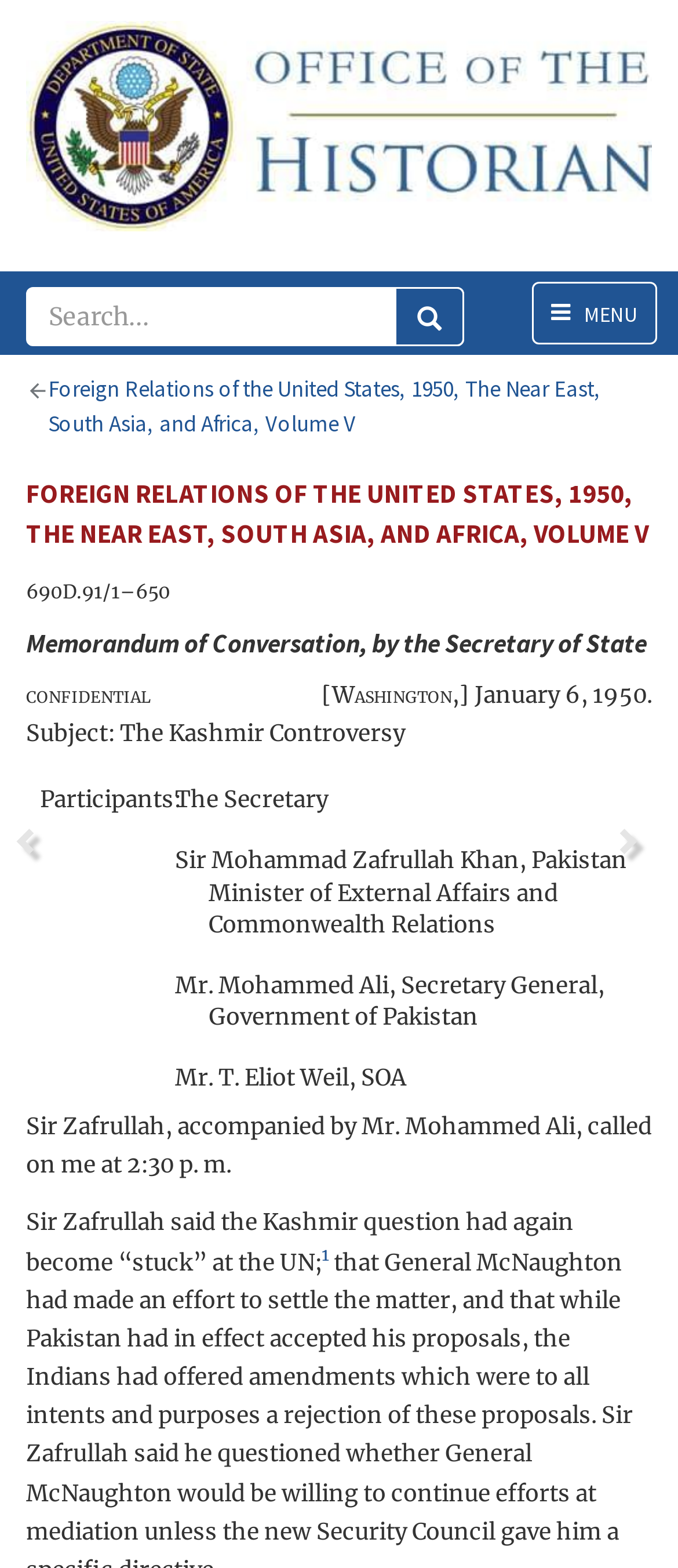Determine the bounding box for the HTML element described here: "1". The coordinates should be given as [left, top, right, bottom] with each number being a float between 0 and 1.

[0.474, 0.793, 0.485, 0.807]